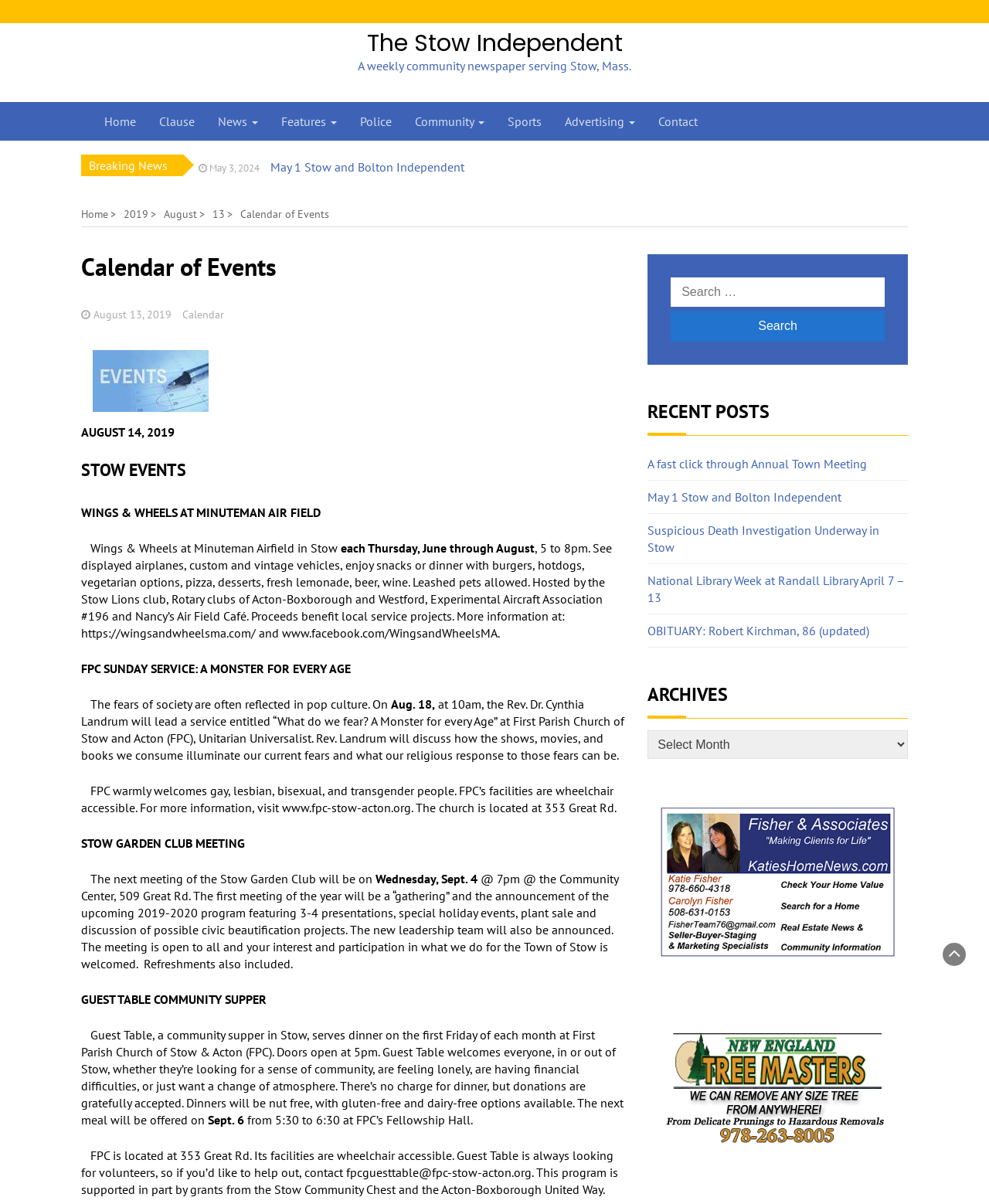Please determine the bounding box coordinates of the element to click in order to execute the following instruction: "Click on the 'Home' link". The coordinates should be four float numbers between 0 and 1, specified as [left, top, right, bottom].

[0.094, 0.085, 0.149, 0.117]